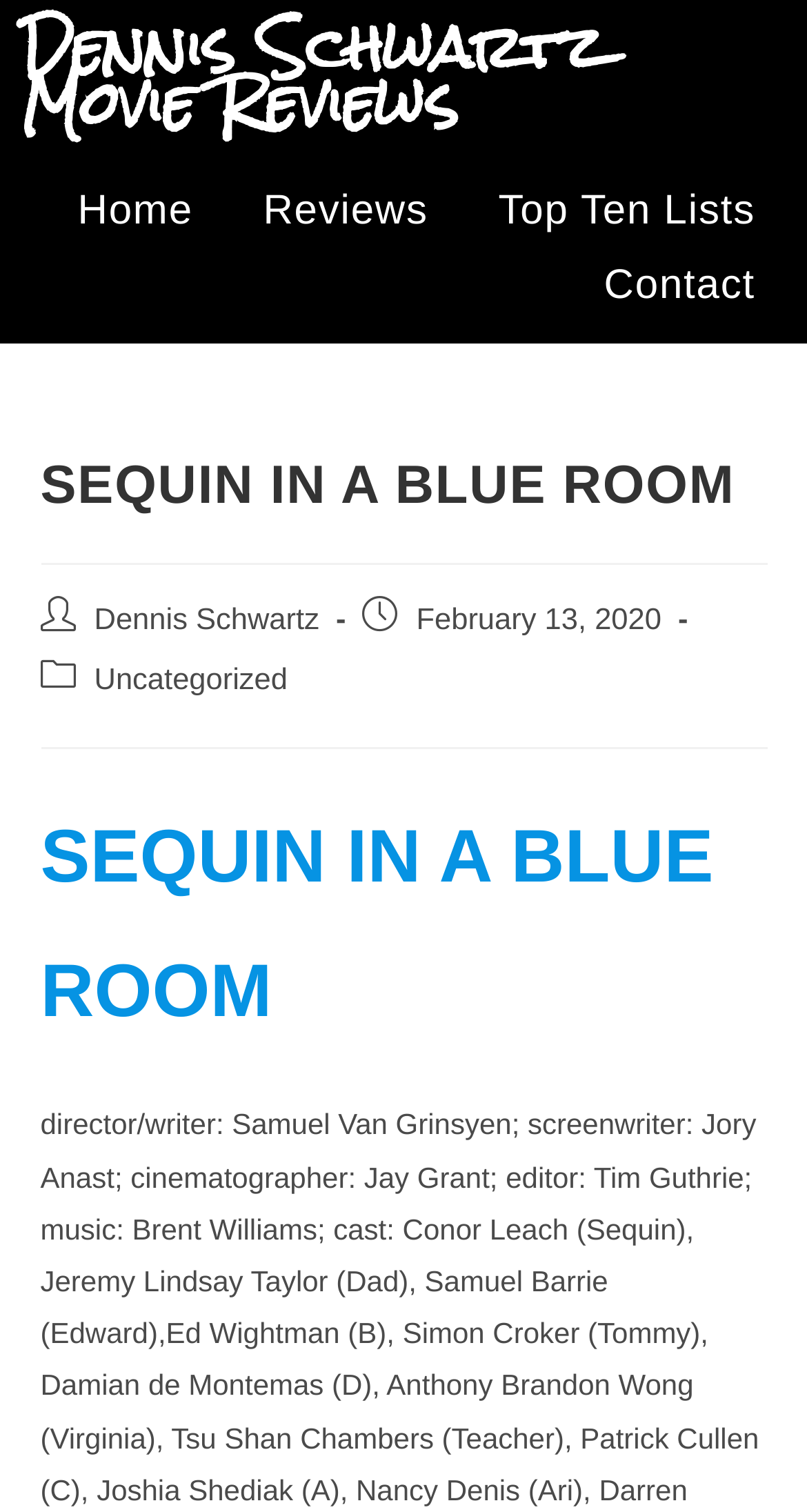What is the name of the reviewer?
Can you provide a detailed and comprehensive answer to the question?

The name of the reviewer can be found in the header section of the webpage, where it says 'Dennis Schwartz Movie Reviews'. This suggests that the reviewer's name is Dennis Schwartz.